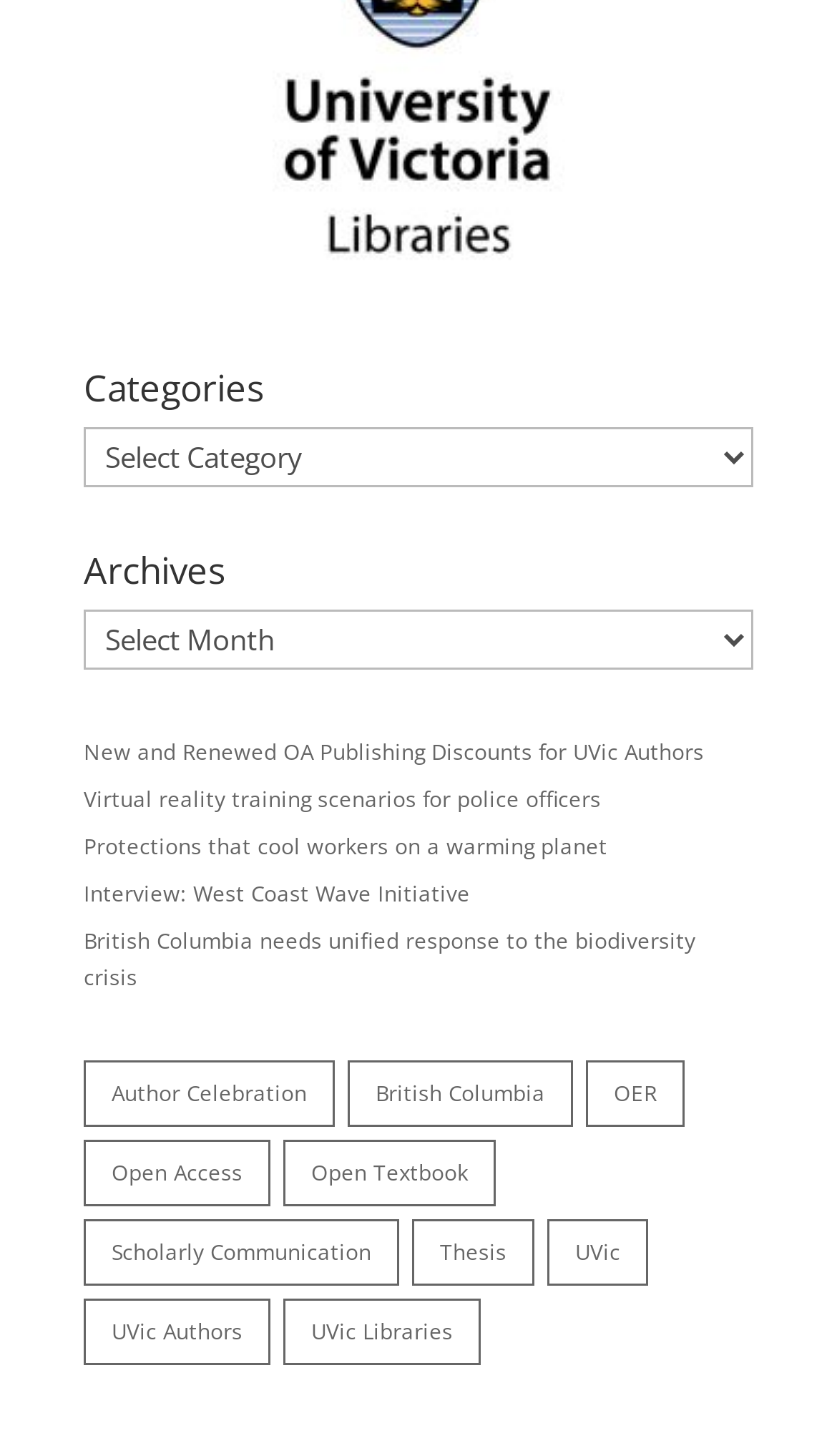Bounding box coordinates are specified in the format (top-left x, top-left y, bottom-right x, bottom-right y). All values are floating point numbers bounded between 0 and 1. Please provide the bounding box coordinate of the region this sentence describes: EN

None